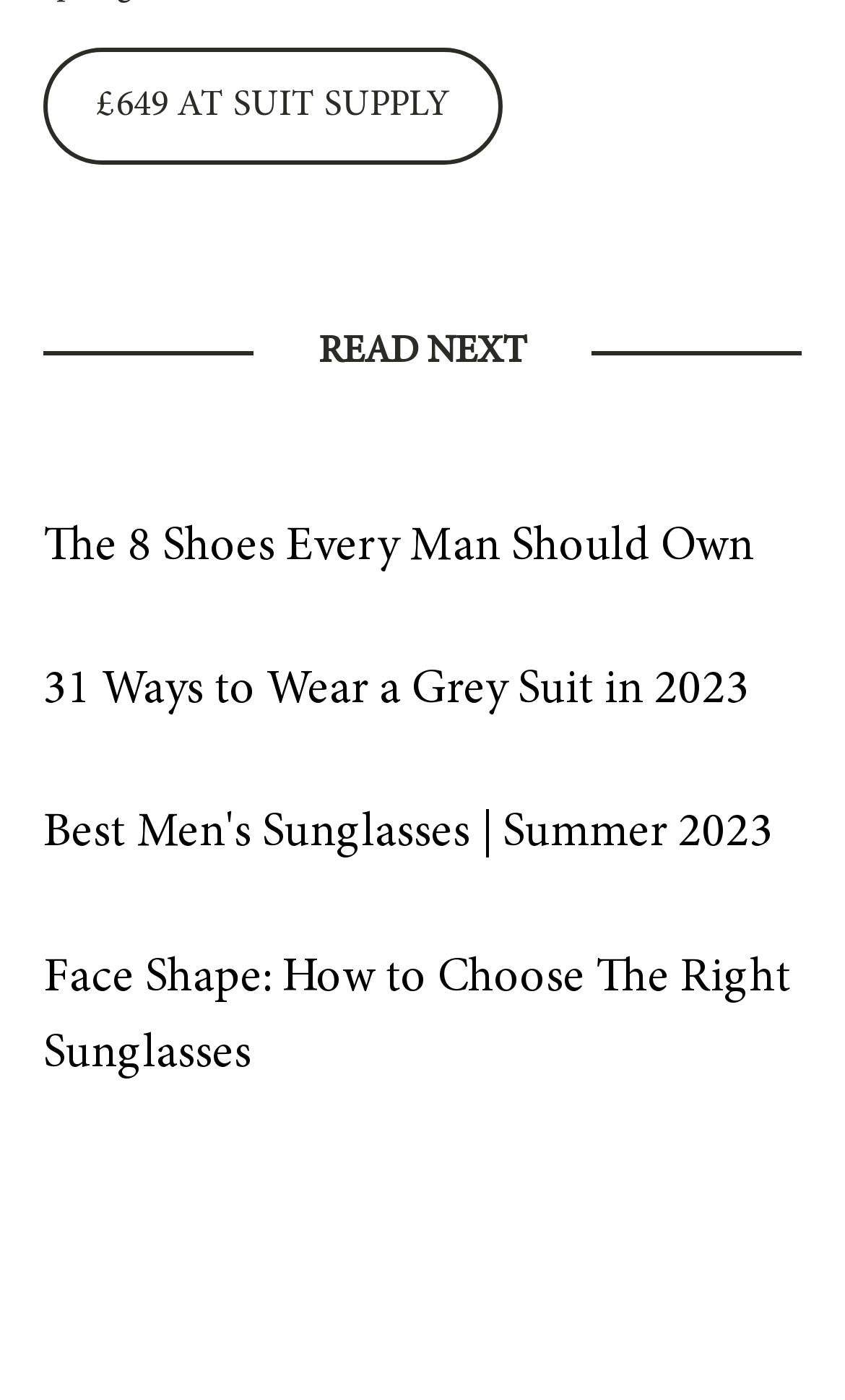Please provide a detailed answer to the question below by examining the image:
What is the price mentioned on the page?

I found a link element with the text '£649 AT SUIT SUPPLY', which suggests that the price £649 is mentioned on the page.